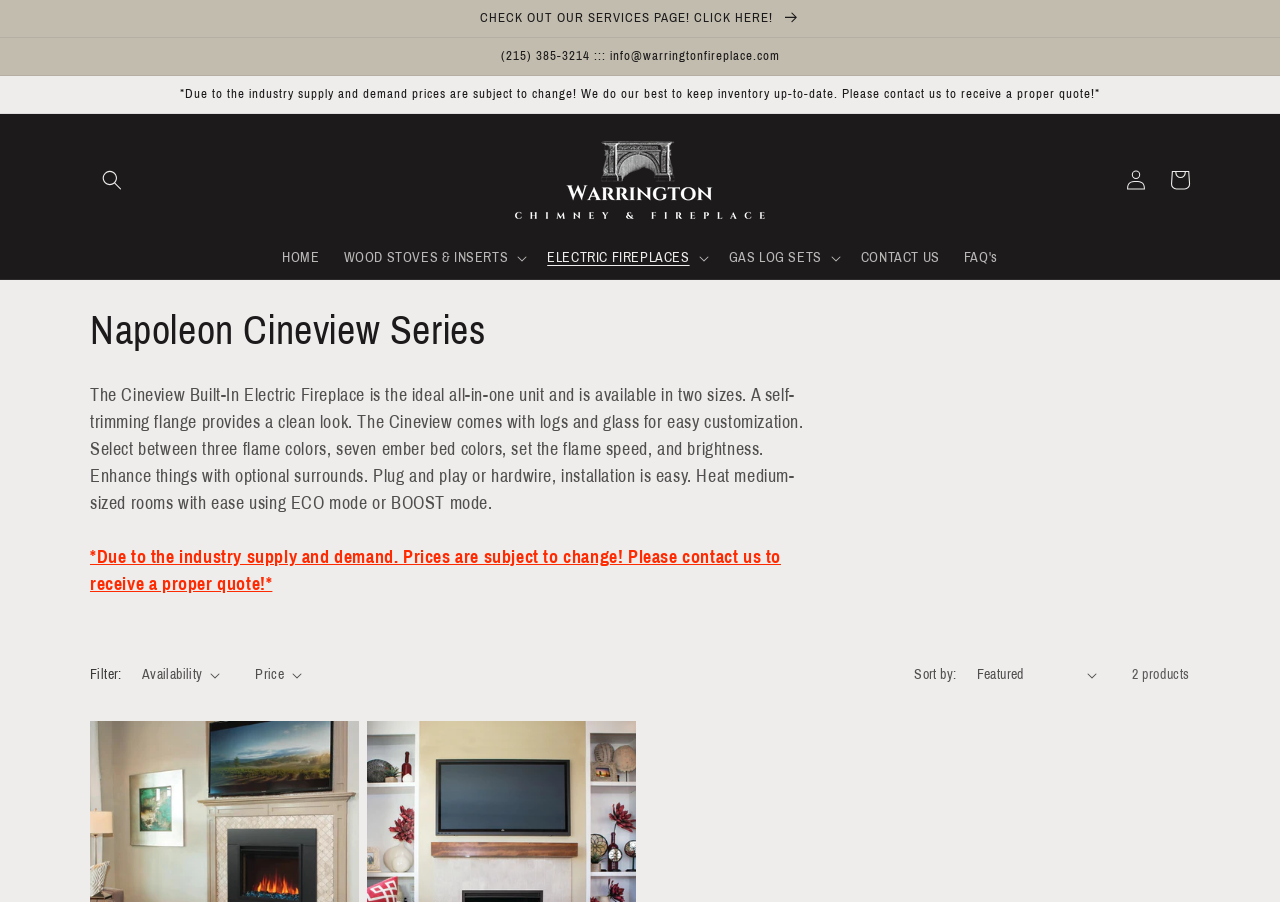Determine the main text heading of the webpage and provide its content.

Collection:
Napoleon Cineview Series